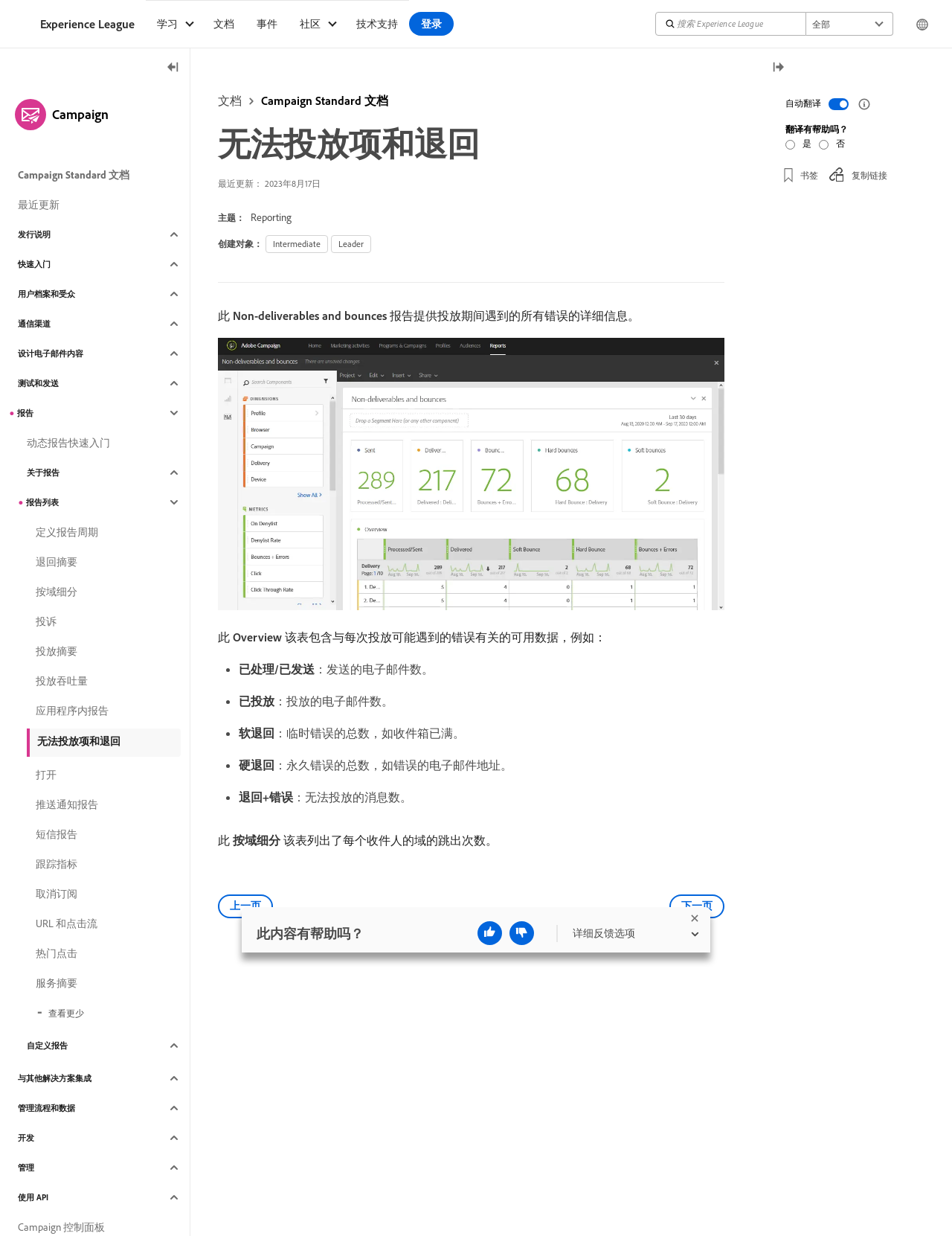Please find the bounding box coordinates of the element that needs to be clicked to perform the following instruction: "Click the '学习' button". The bounding box coordinates should be four float numbers between 0 and 1, represented as [left, top, right, bottom].

[0.153, 0.0, 0.212, 0.039]